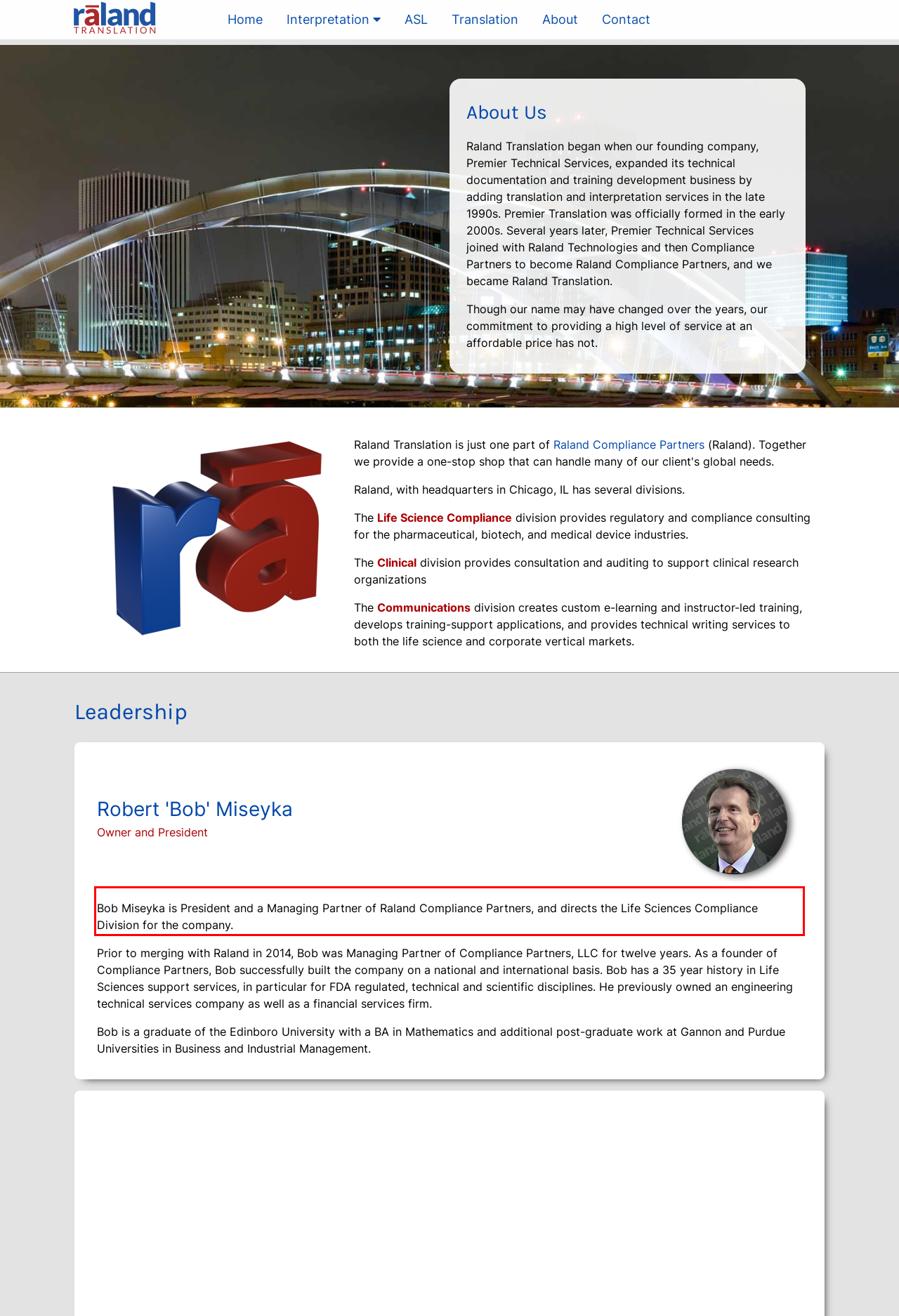Look at the screenshot of the webpage, locate the red rectangle bounding box, and generate the text content that it contains.

Bob Miseyka is President and a Managing Partner of Raland Compliance Partners, and directs the Life Sciences Compliance Division for the company.